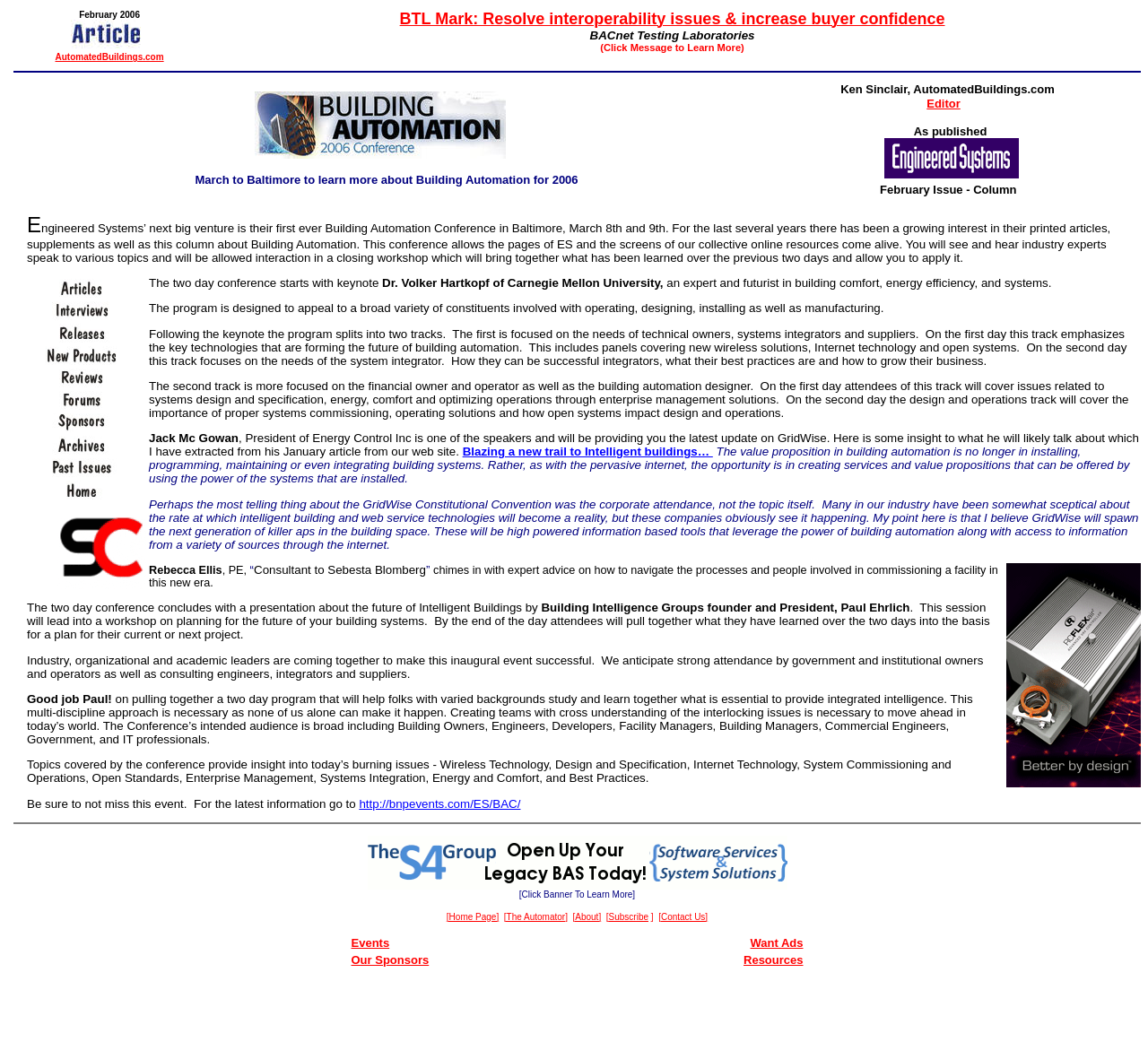Based on the visual content of the image, answer the question thoroughly: Who is the keynote speaker of the conference?

The article mentions that the keynote speaker of the conference is Dr. Volker Hartkopf, who is an expert and futurist in building comfort, energy efficiency, and systems from Carnegie Mellon University.